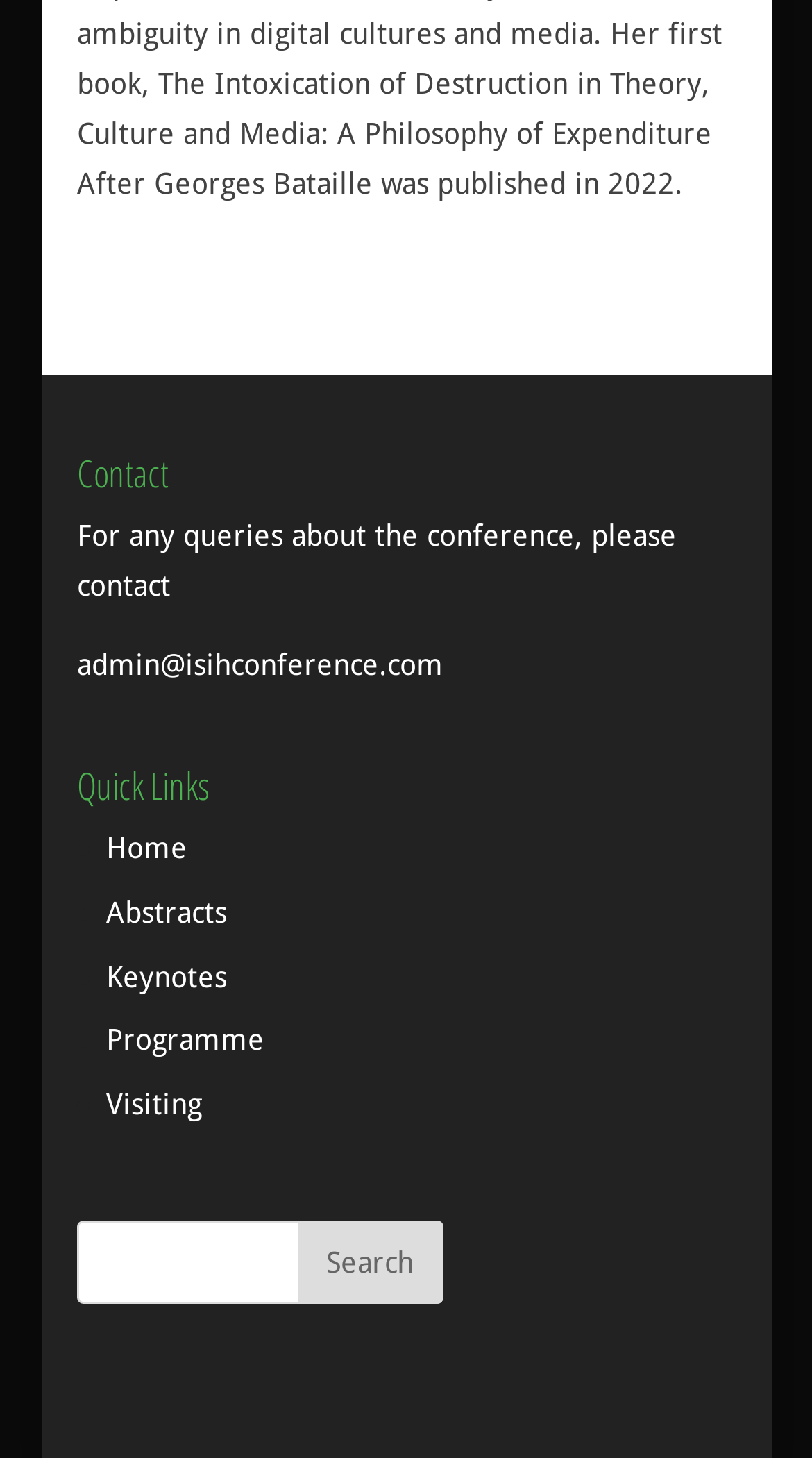Is the search textbox required?
Based on the screenshot, answer the question with a single word or phrase.

No